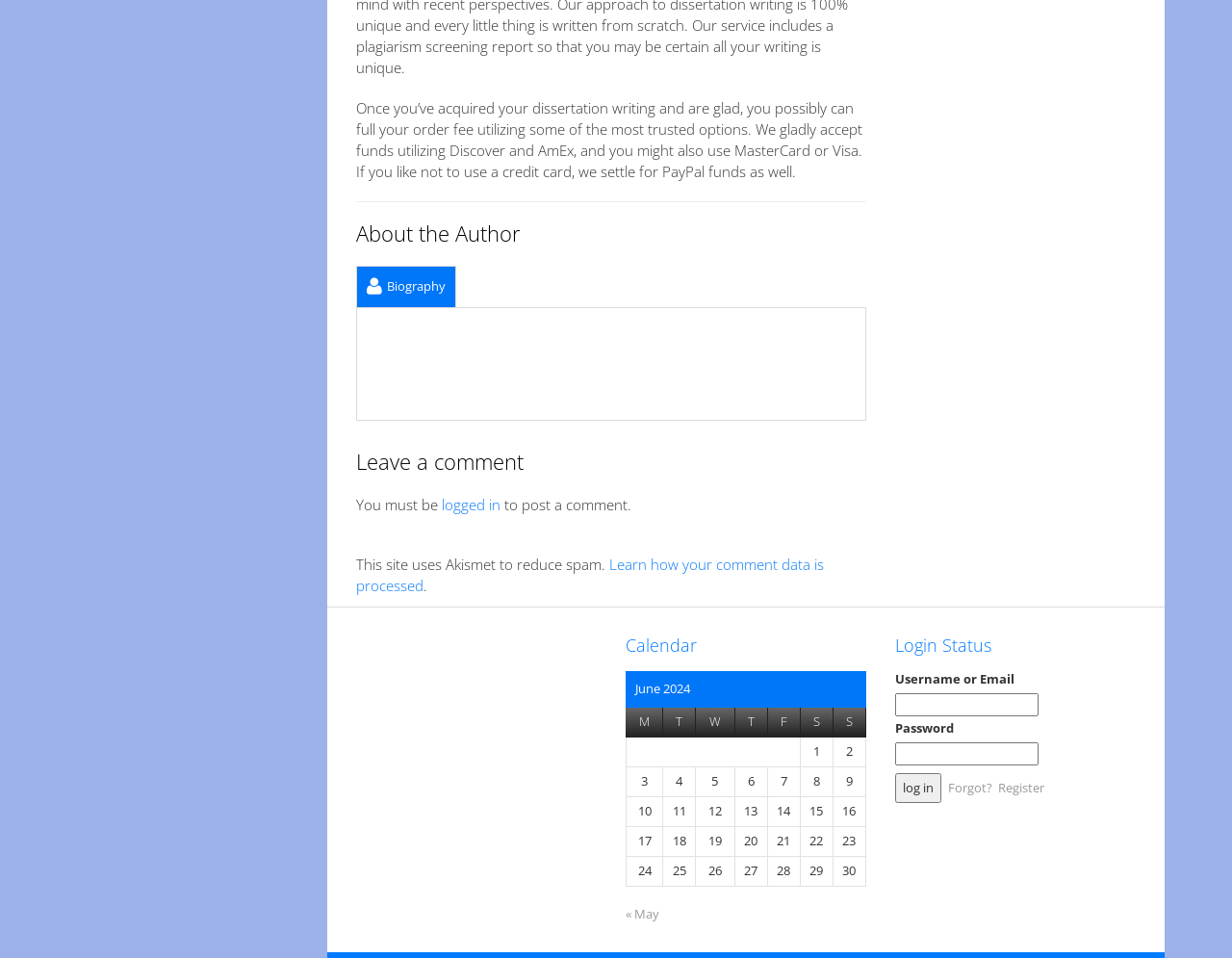Kindly determine the bounding box coordinates for the clickable area to achieve the given instruction: "register".

[0.81, 0.814, 0.848, 0.831]